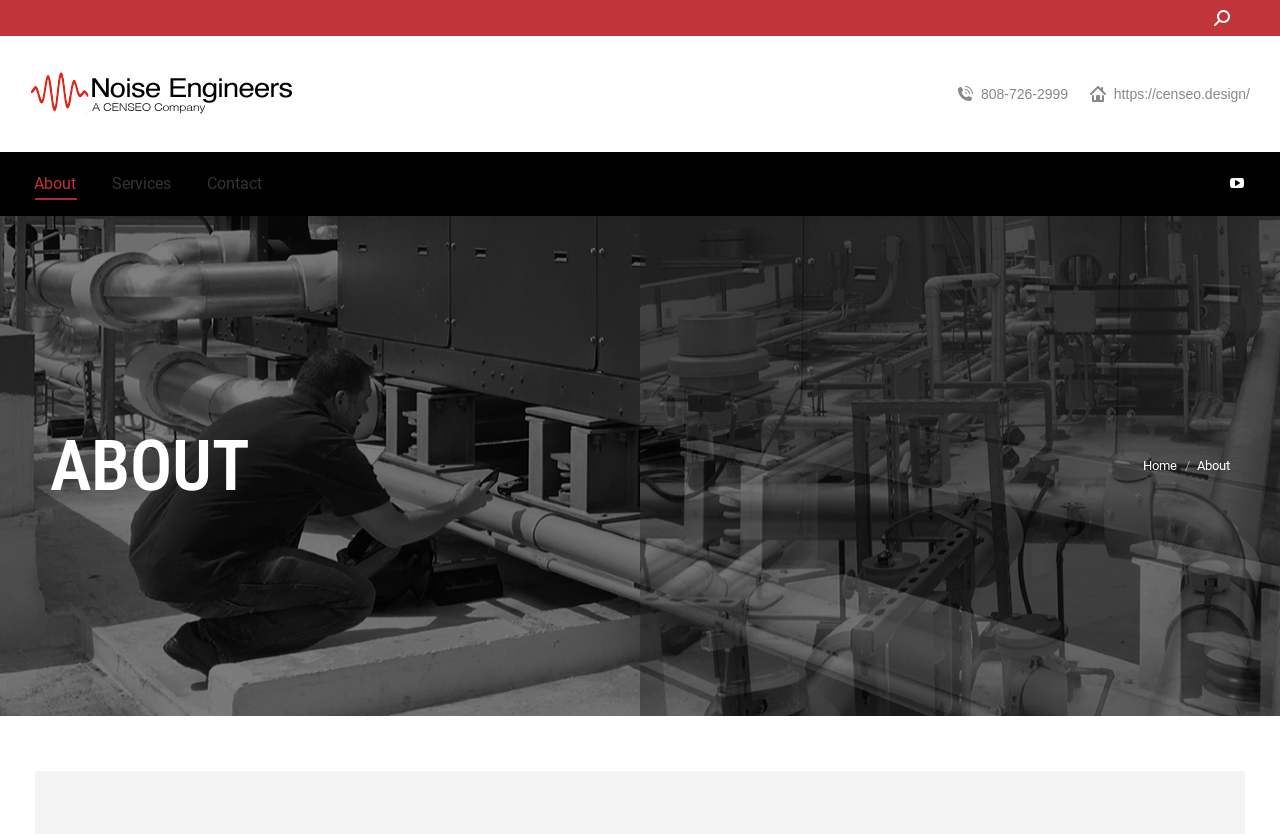Using the information in the image, give a comprehensive answer to the question: 
What is the purpose of the search bar?

I inferred the purpose of the search bar by looking at the StaticText element with the bounding box coordinates [0.948, 0.011, 0.982, 0.029], which contains the text 'Search:', and the adjacent input field with the bounding box coordinates [0.948, 0.01, 0.961, 0.033]. This suggests that the user can input text to search the website.